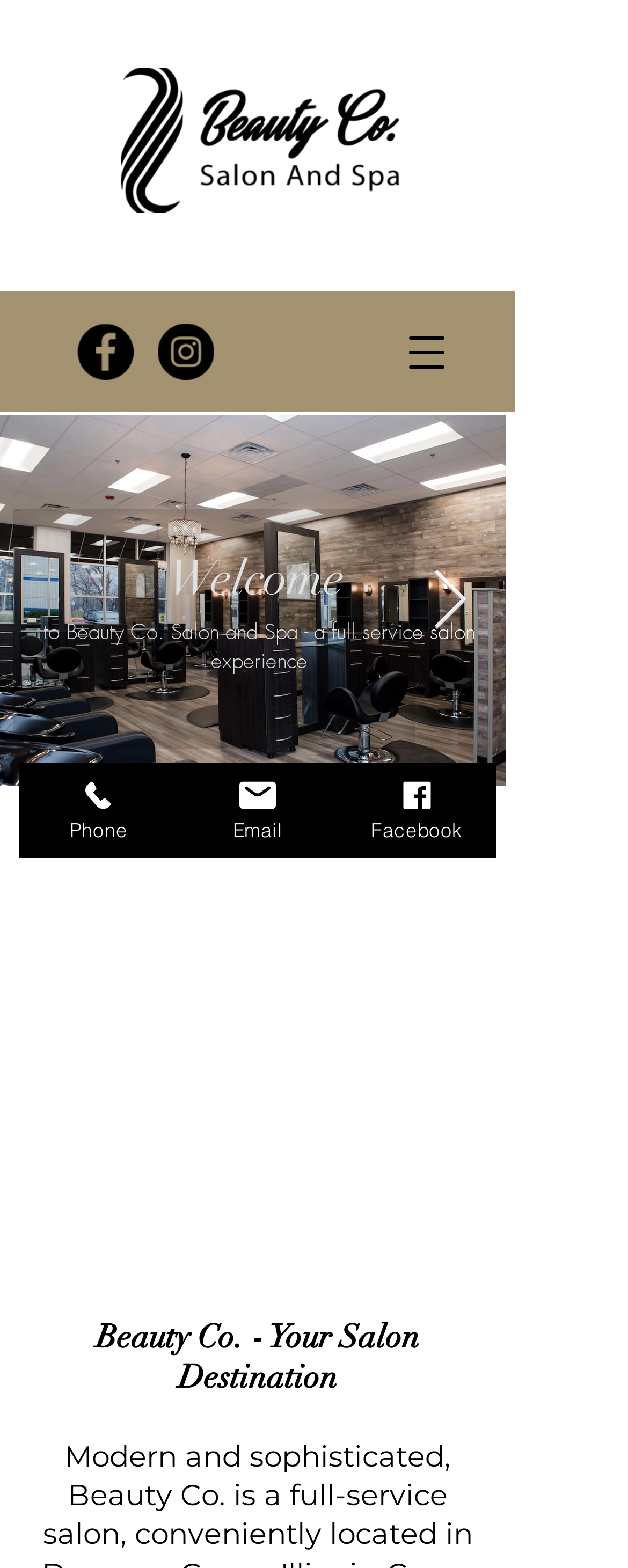How many ways can you contact the salon?
Refer to the image and give a detailed response to the question.

I found three link elements with descriptions 'Phone', 'Email', and 'Facebook', which likely represent three ways to contact the salon.